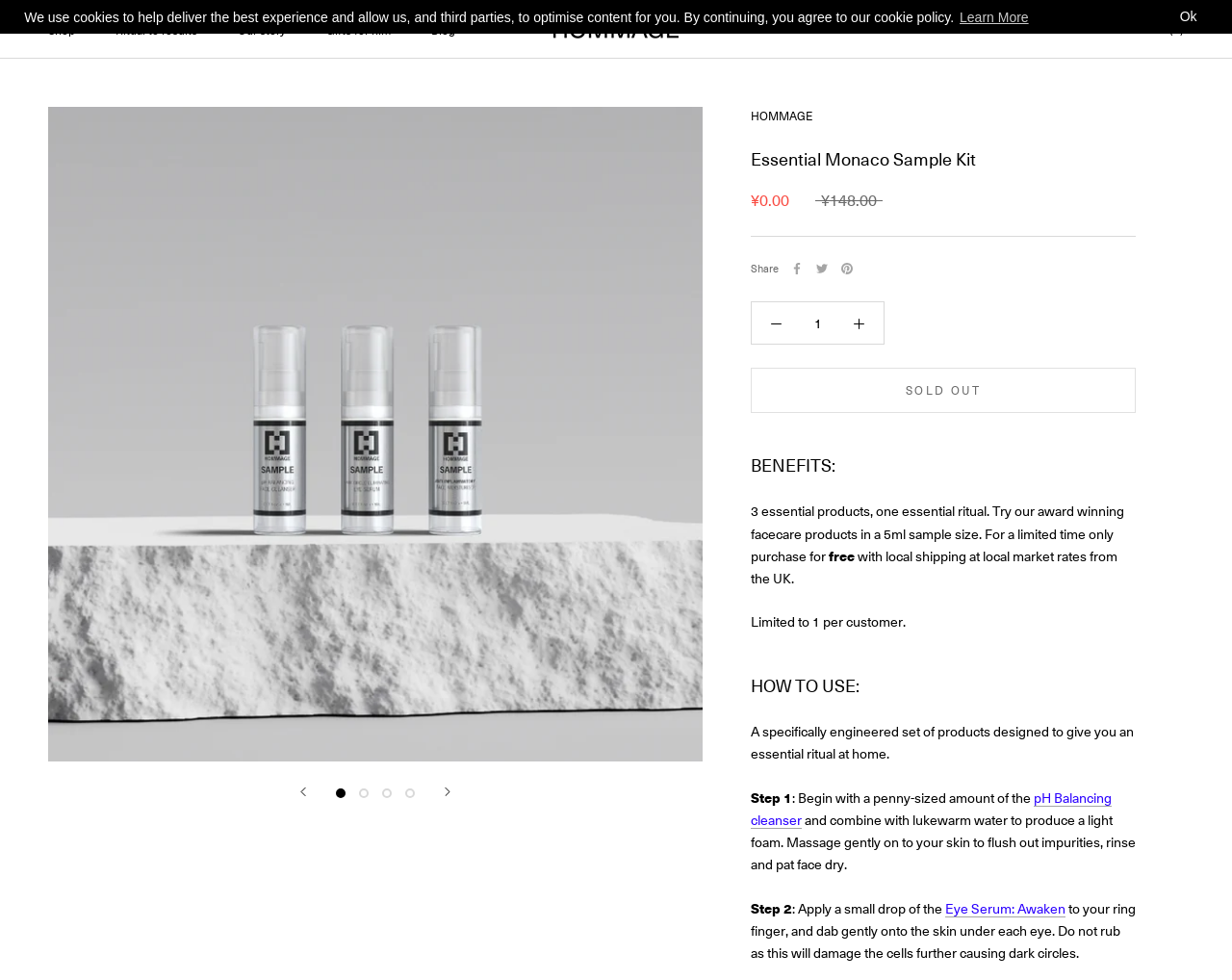Extract the bounding box for the UI element that matches this description: "Our storyOur story".

[0.193, 0.022, 0.232, 0.039]